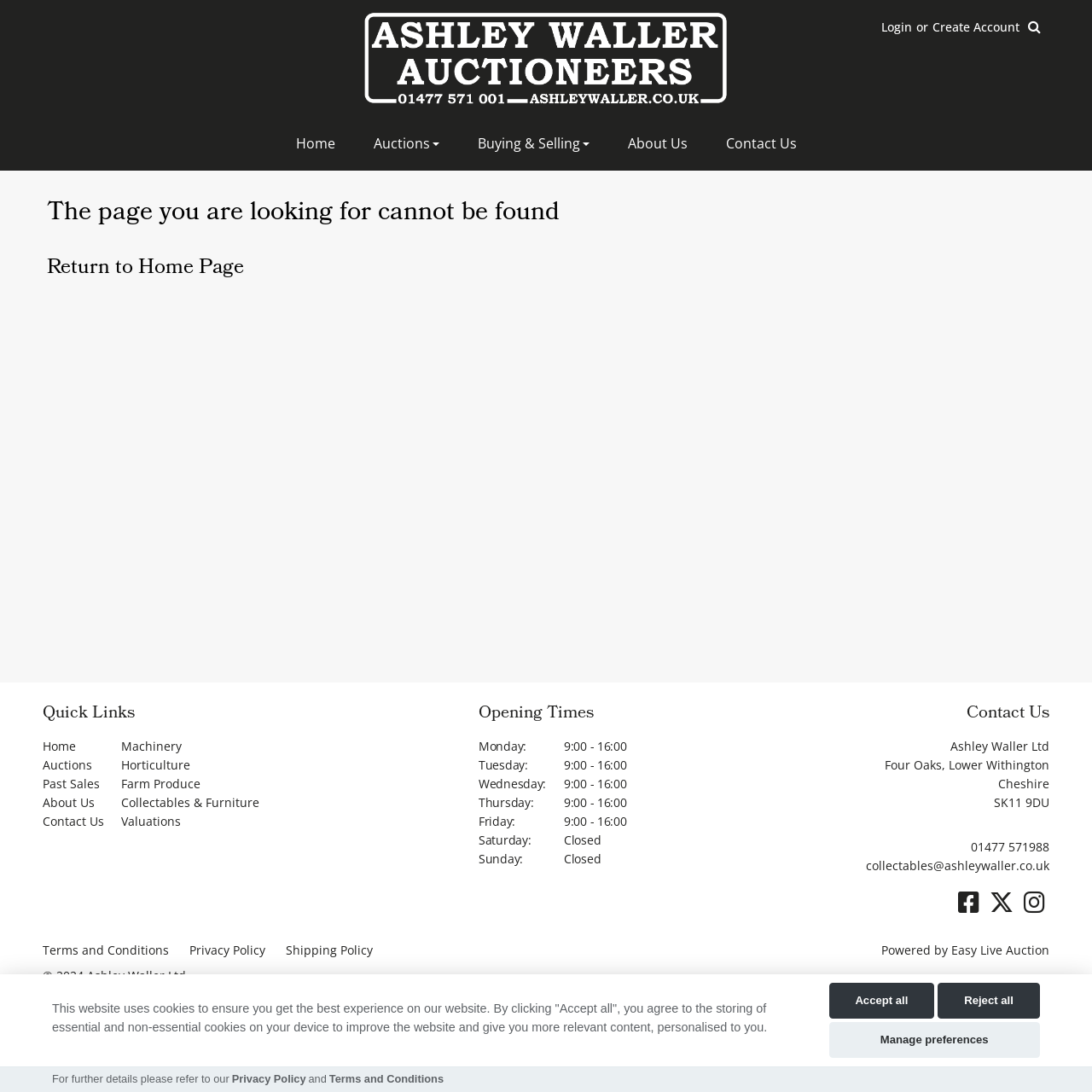What type of items can be sold through Ashley Waller Ltd?
Using the visual information, answer the question in a single word or phrase.

Machinery, Horticulture, Furniture